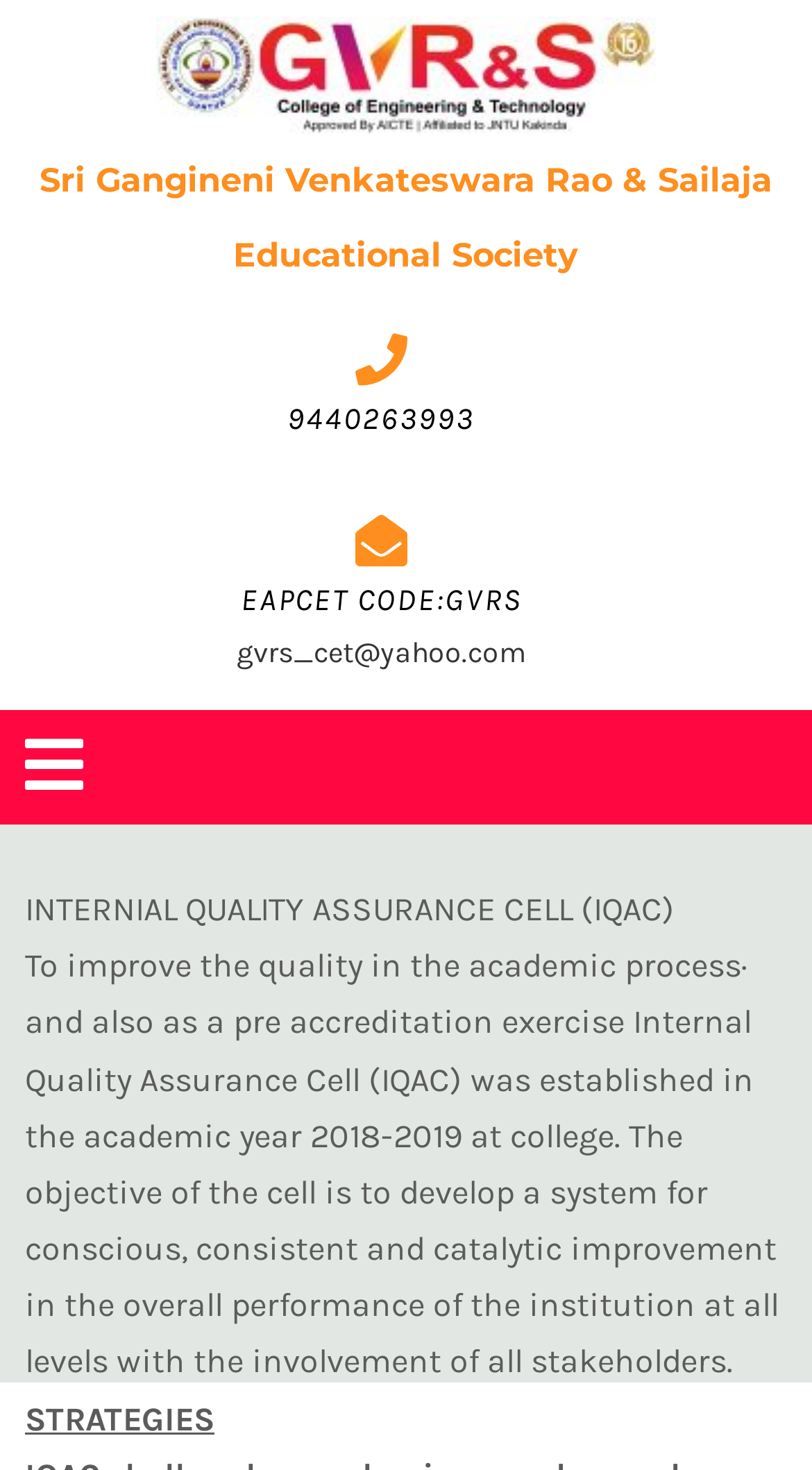Please provide a comprehensive response to the question based on the details in the image: When was the Internal Quality Assurance Cell (IQAC) established?

I found the establishment year of IQAC by looking at the static text element with the bounding box coordinates [0.031, 0.643, 0.959, 0.94], which contains the text describing the establishment of IQAC in the academic year 2018-2019.